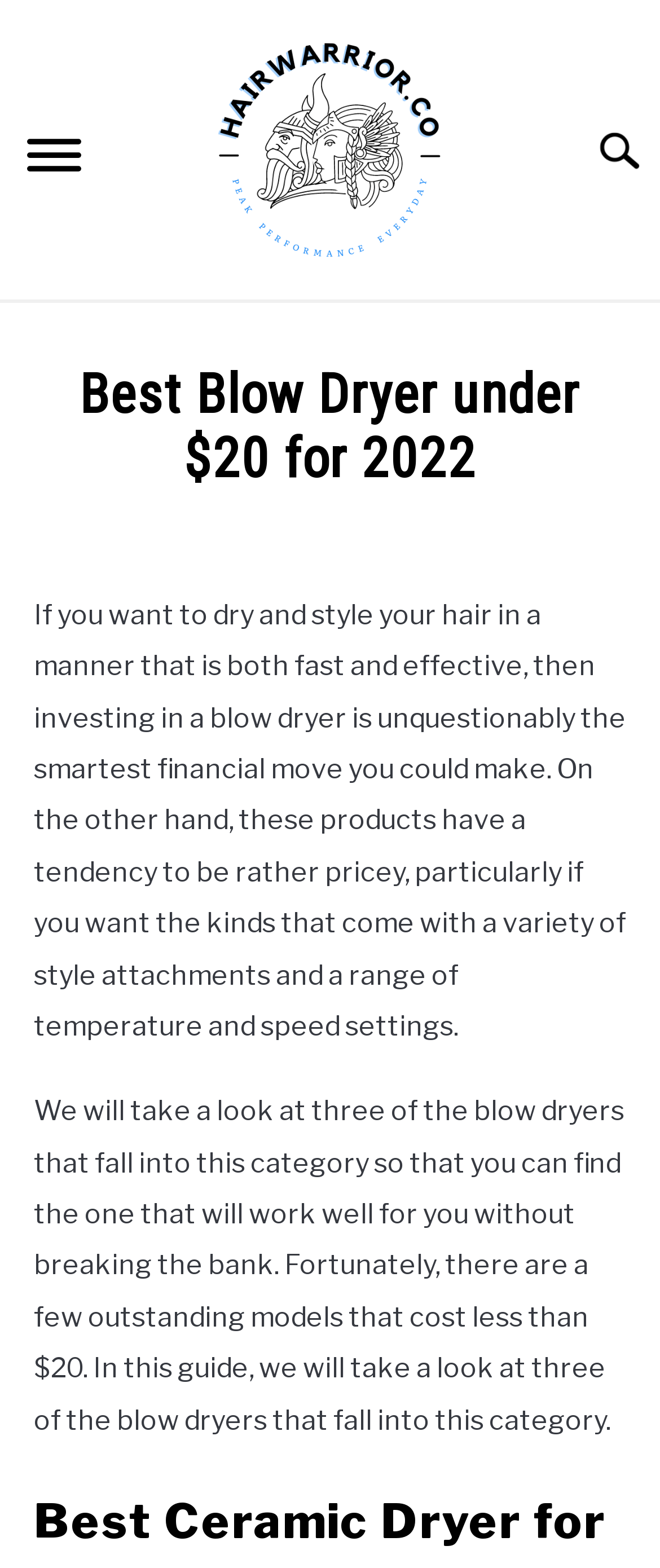Extract the main heading text from the webpage.

Best Blow Dryer under $20 for 2022